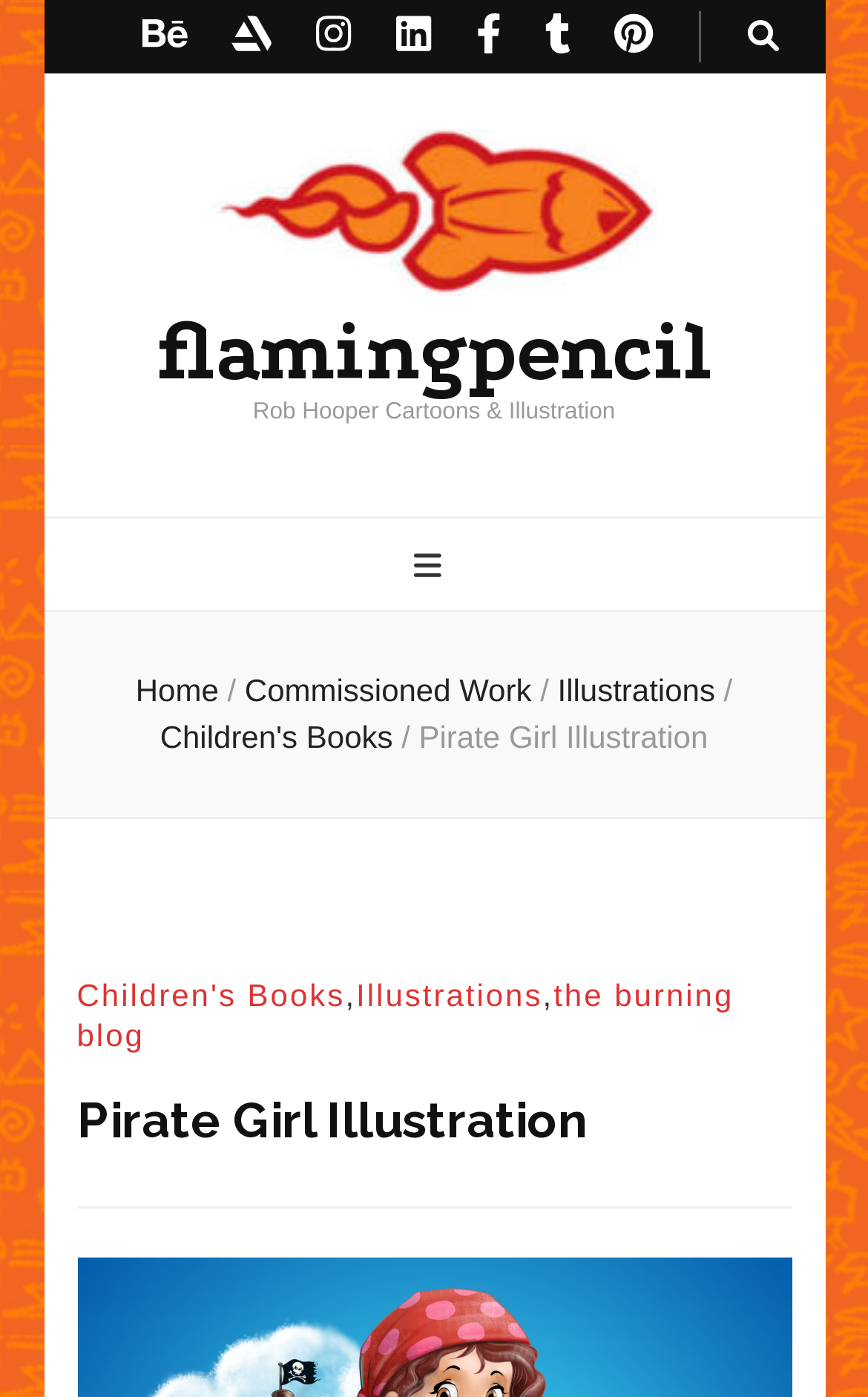Using the provided element description, identify the bounding box coordinates as (top-left x, top-left y, bottom-right x, bottom-right y). Ensure all values are between 0 and 1. Description: Toggle navigation

None